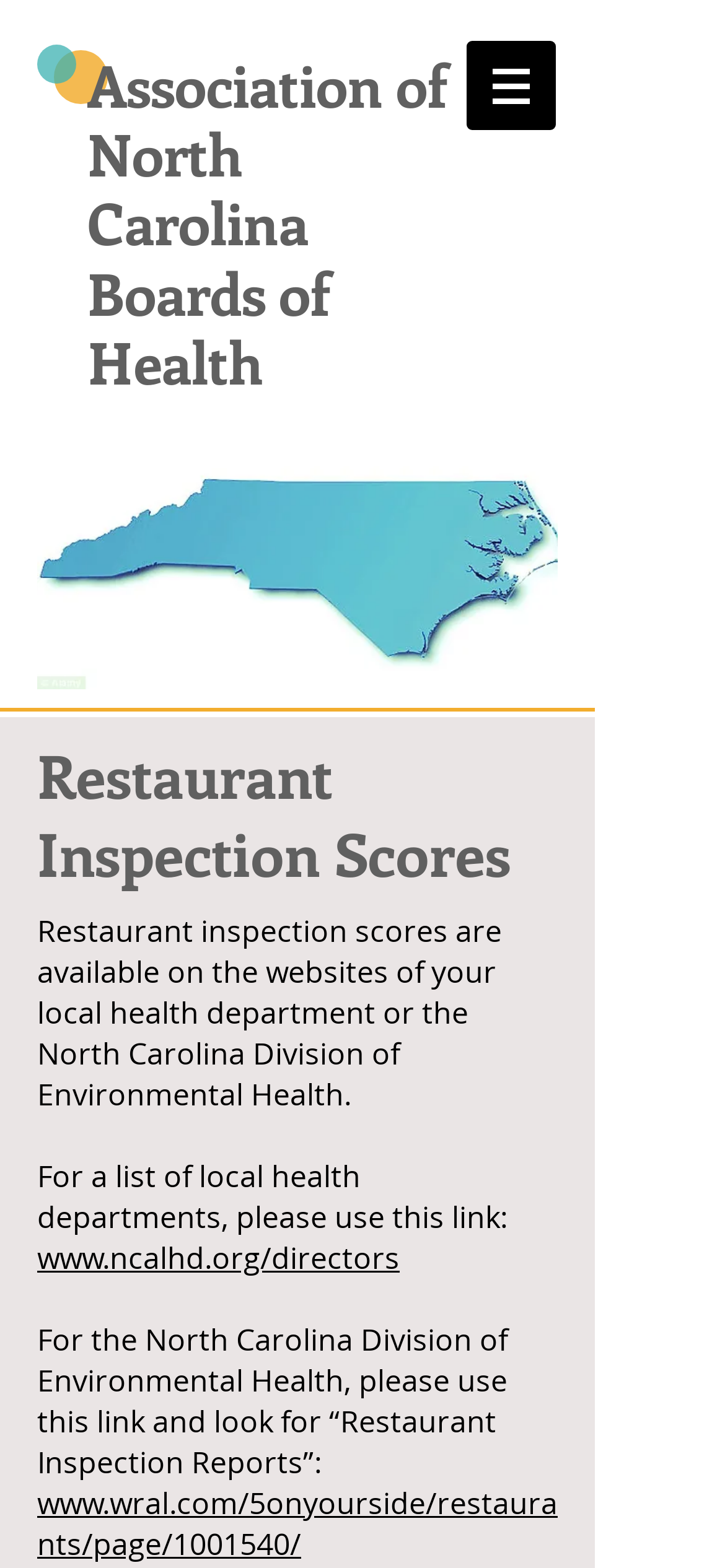Please examine the image and answer the question with a detailed explanation:
What is the purpose of the webpage?

I inferred the purpose of the webpage by reading the heading 'Restaurant Inspection Scores' and the static text that explains how to access the scores on local health department websites or the North Carolina Division of Environmental Health.